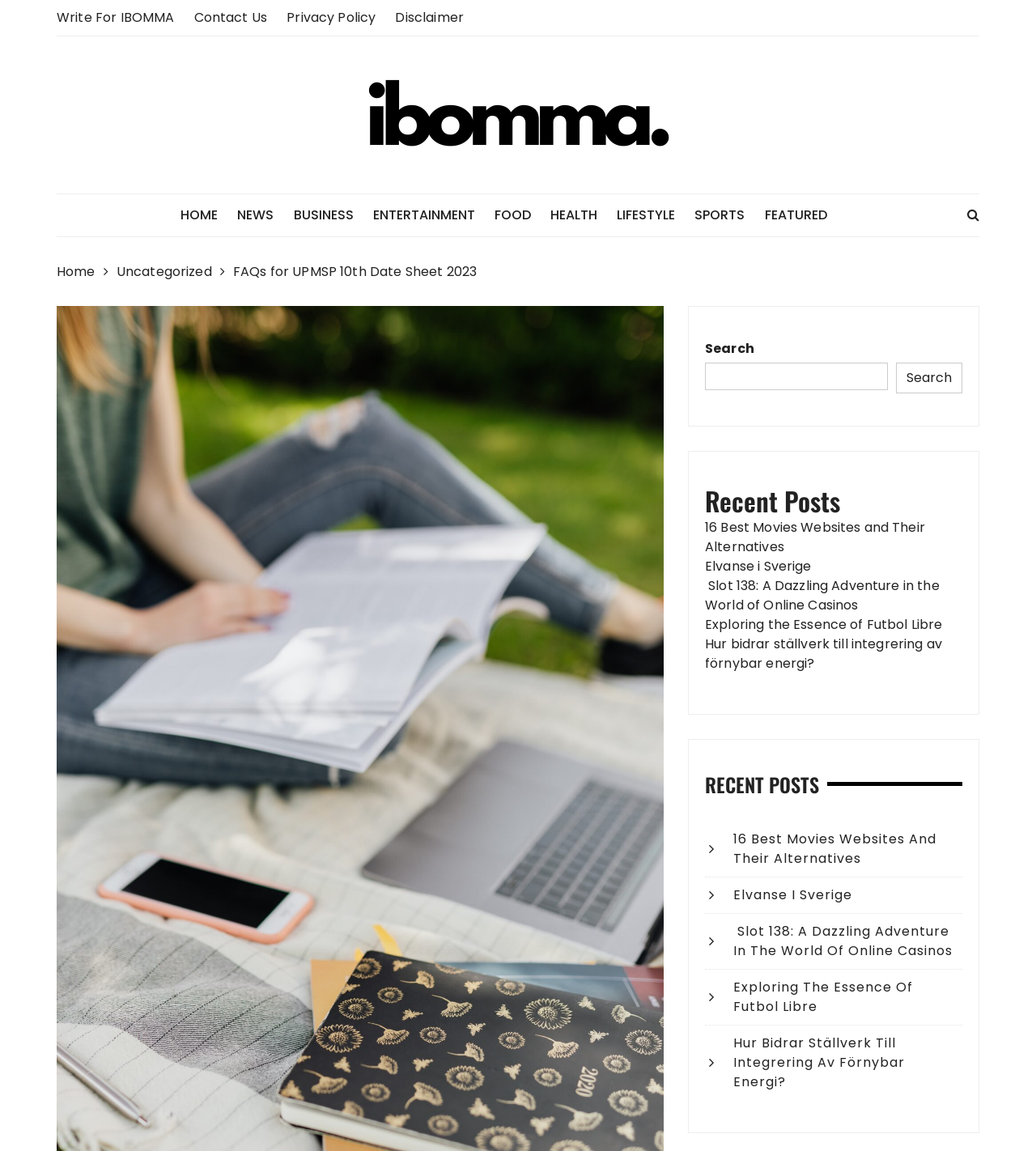Determine the bounding box coordinates for the area you should click to complete the following instruction: "Go to home page".

[0.055, 0.227, 0.112, 0.245]